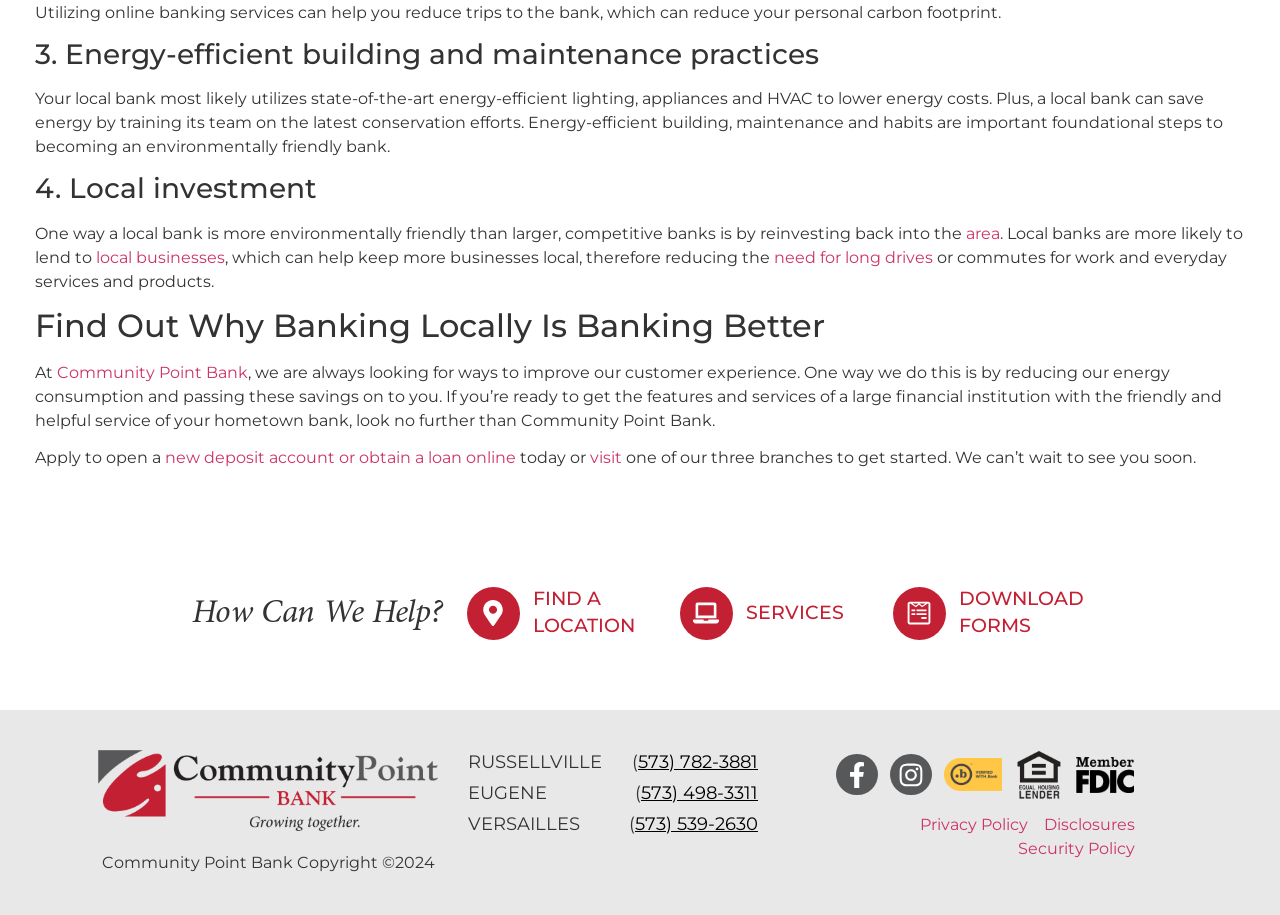What is the bank's approach to helping customers?
Refer to the screenshot and answer in one word or phrase.

Coaching and organization